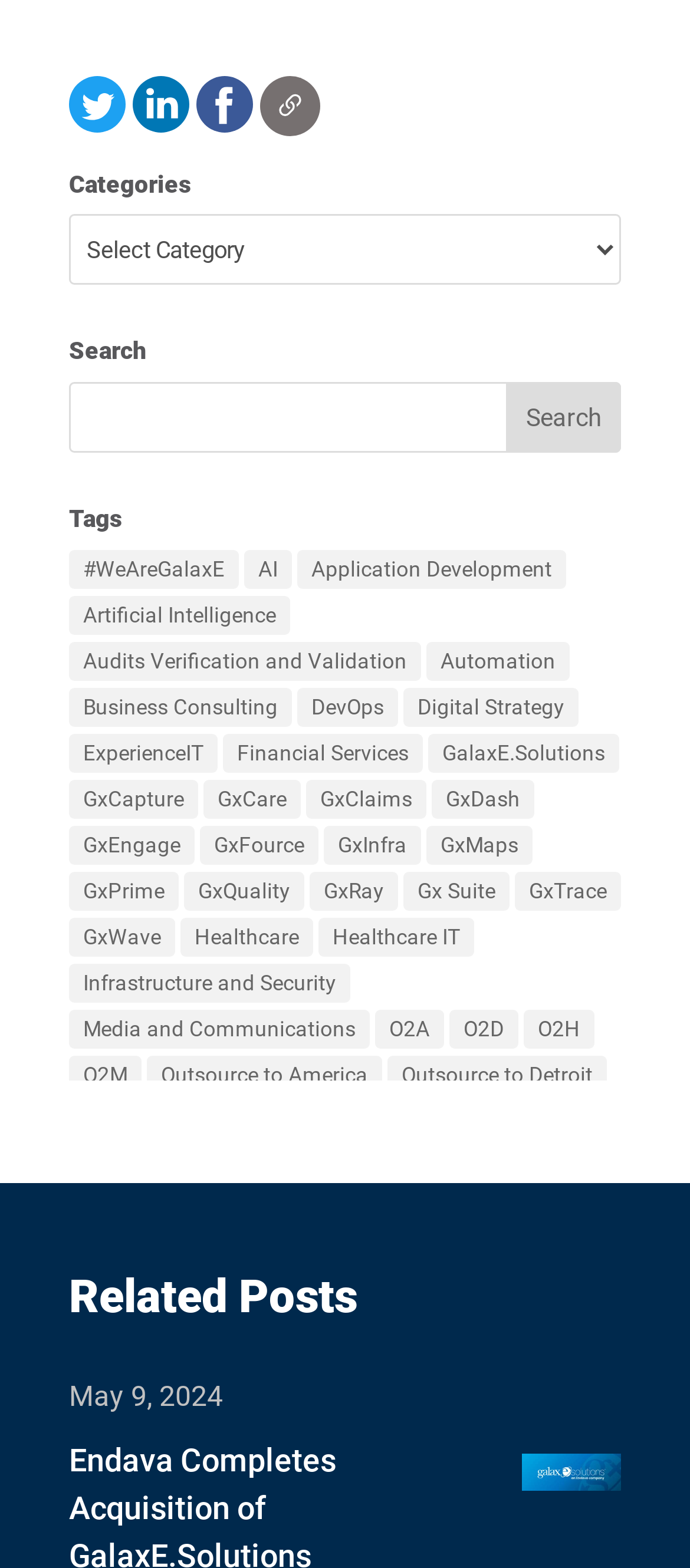Can you specify the bounding box coordinates for the region that should be clicked to fulfill this instruction: "Search for something".

[0.1, 0.244, 0.9, 0.289]